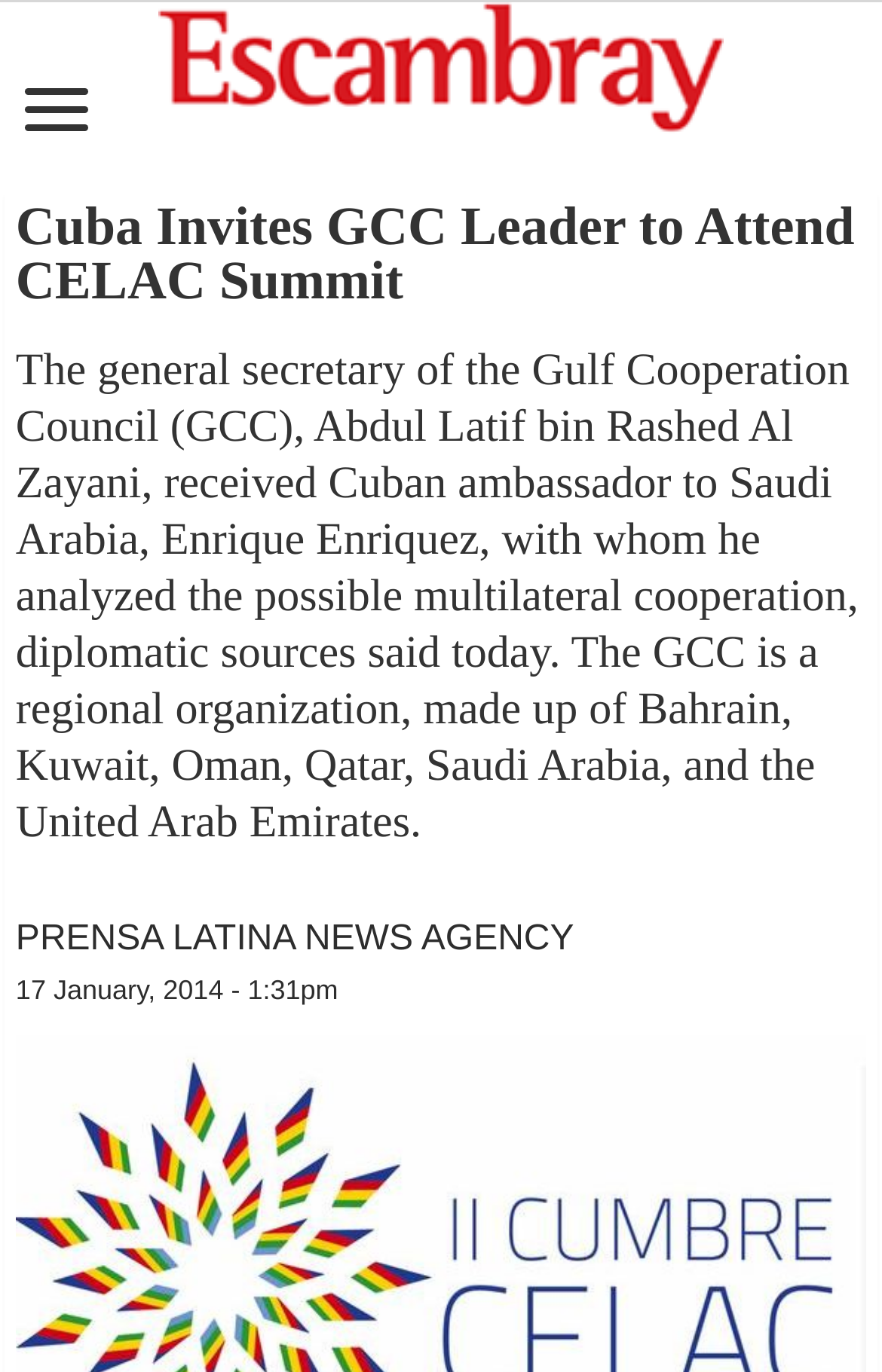Locate the bounding box of the UI element defined by this description: "Prensa Latina News Agency". The coordinates should be given as four float numbers between 0 and 1, formatted as [left, top, right, bottom].

[0.018, 0.671, 0.651, 0.699]